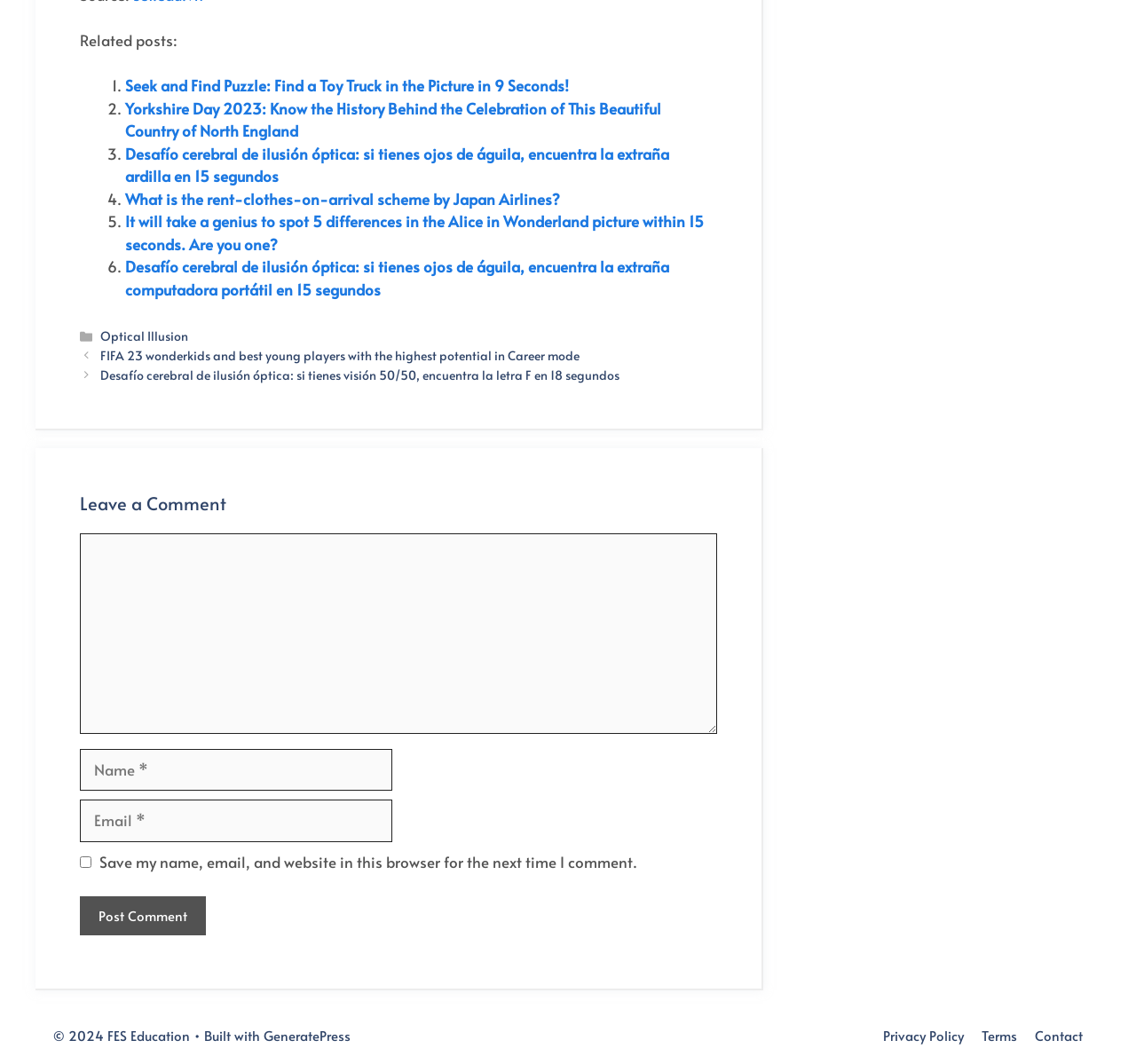Locate the bounding box coordinates of the element to click to perform the following action: 'Click on the 'Post Comment' button'. The coordinates should be given as four float values between 0 and 1, in the form of [left, top, right, bottom].

[0.07, 0.842, 0.181, 0.879]